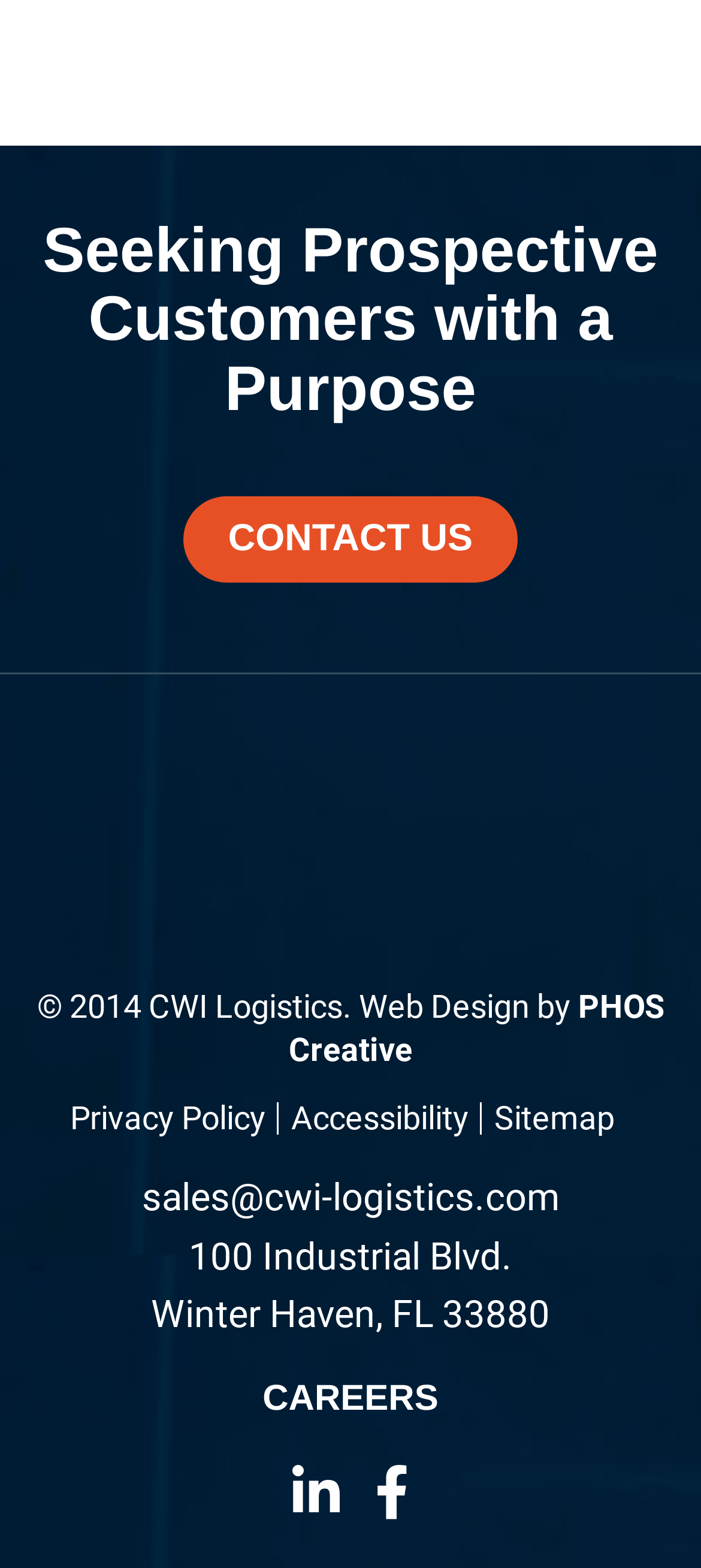Locate the bounding box coordinates of the clickable region necessary to complete the following instruction: "Email sales@cwi-logistics.com". Provide the coordinates in the format of four float numbers between 0 and 1, i.e., [left, top, right, bottom].

[0.051, 0.749, 0.949, 0.781]